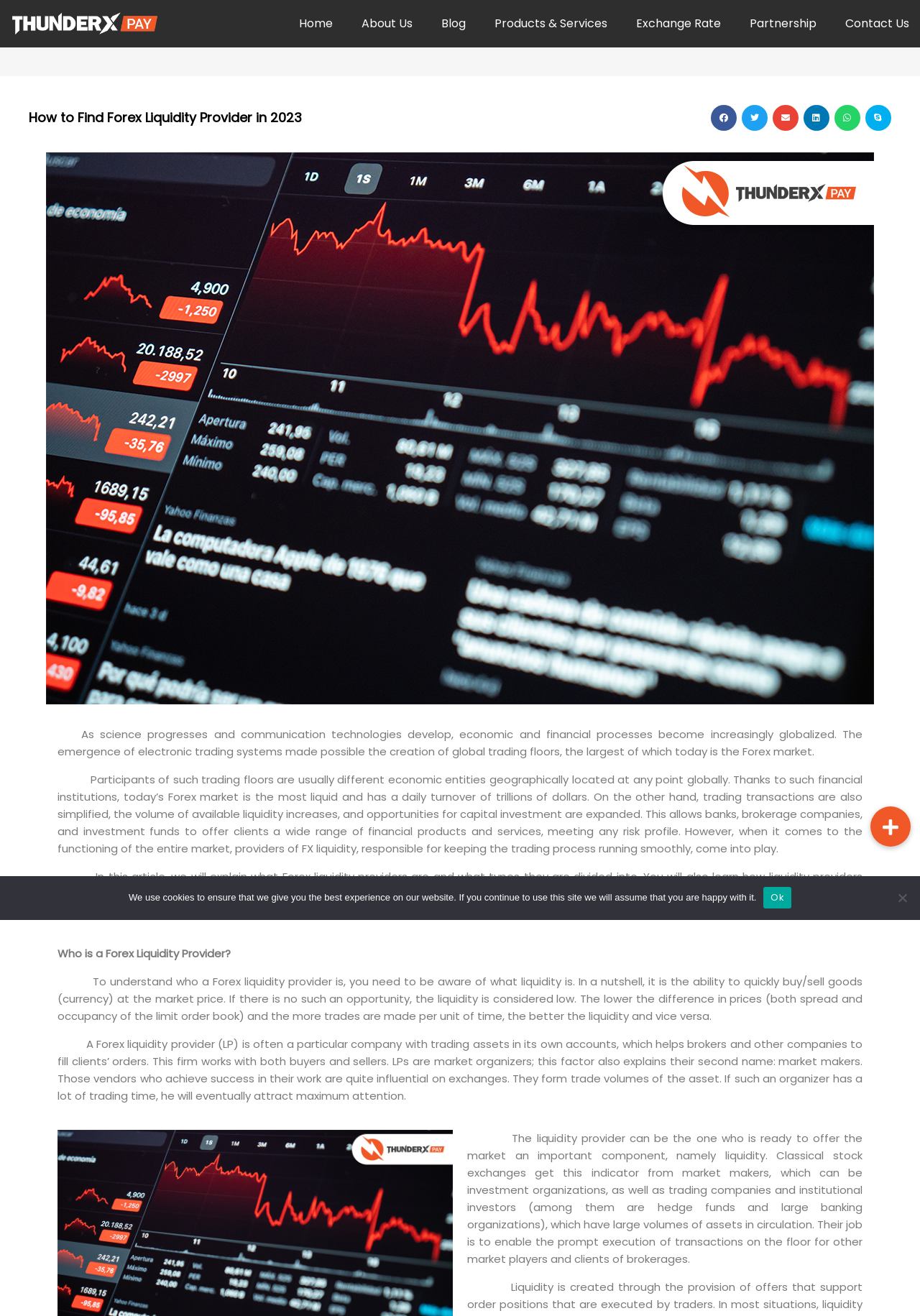Determine the bounding box coordinates of the UI element described below. Use the format (top-left x, top-left y, bottom-right x, bottom-right y) with floating point numbers between 0 and 1: Products & Services

[0.522, 0.005, 0.676, 0.031]